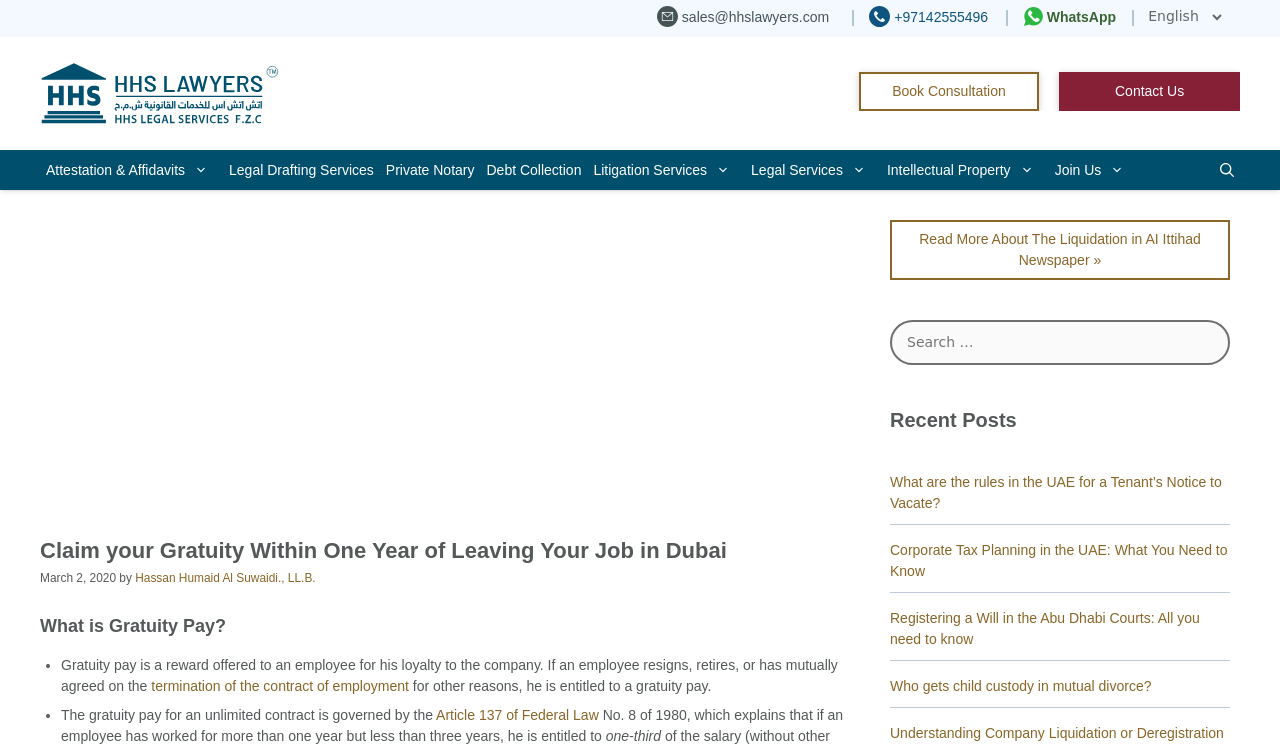Determine the bounding box coordinates of the clickable region to execute the instruction: "Get a quote for legal services". The coordinates should be four float numbers between 0 and 1, denoted as [left, top, right, bottom].

[0.828, 0.097, 0.969, 0.149]